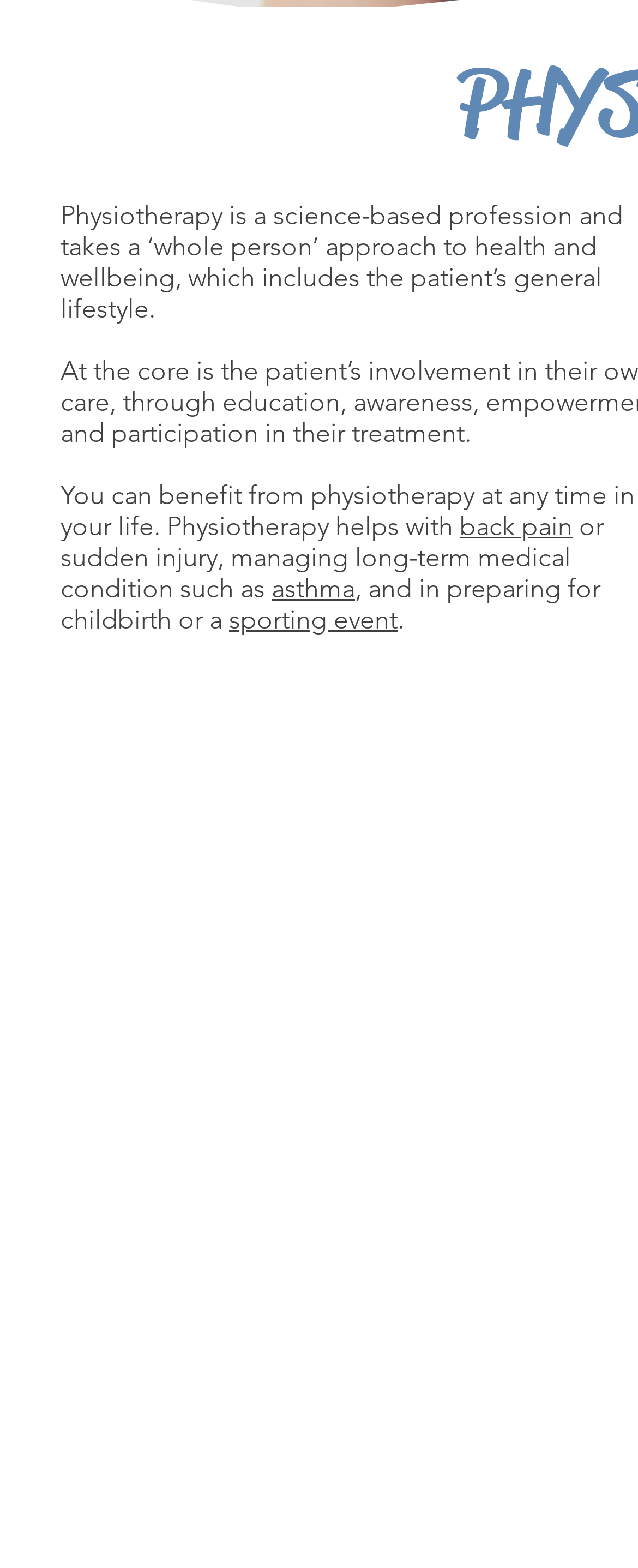Mark the bounding box of the element that matches the following description: "back pain".

[0.721, 0.326, 0.897, 0.346]